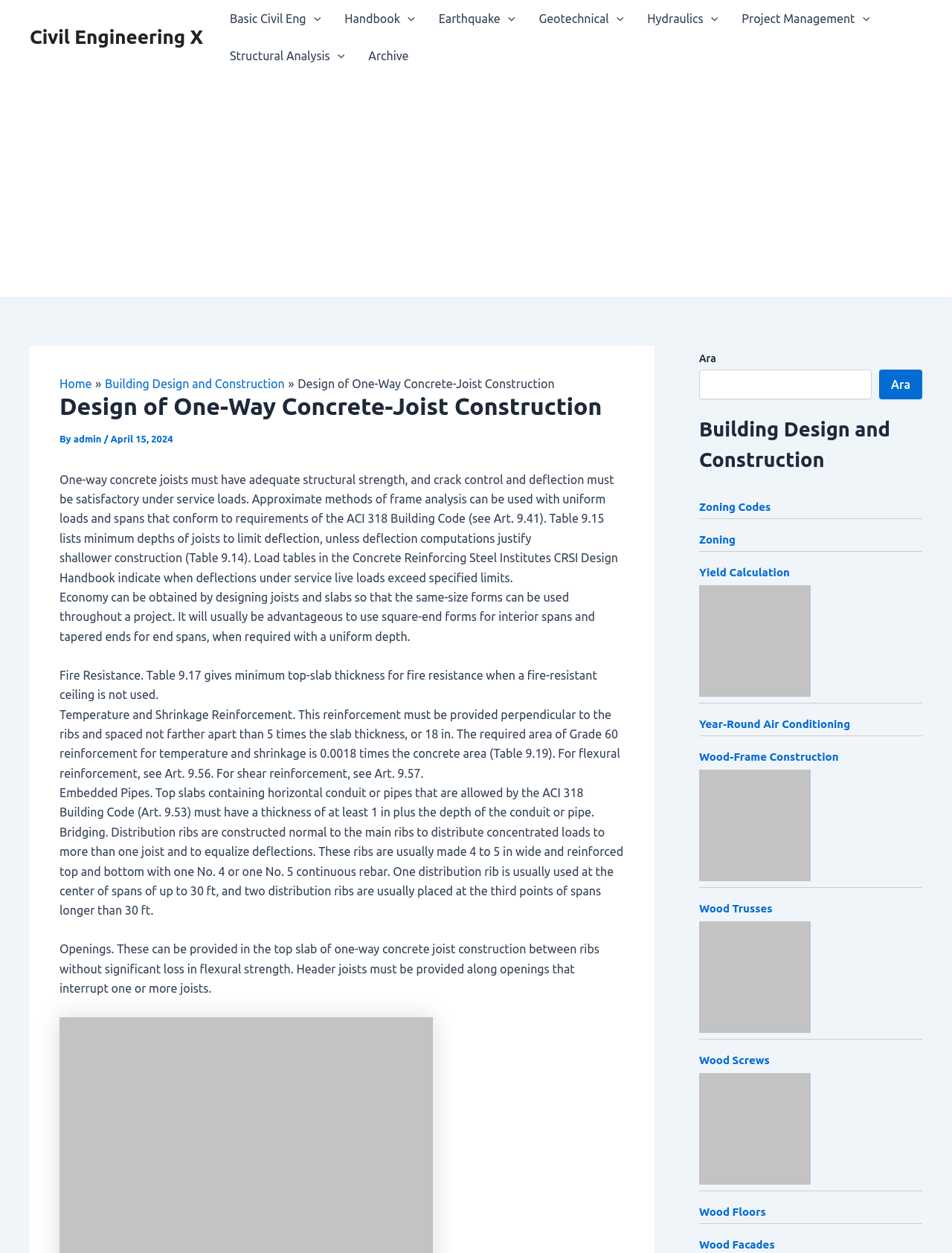Generate the text of the webpage's primary heading.

Design of One-Way Concrete-Joist Construction